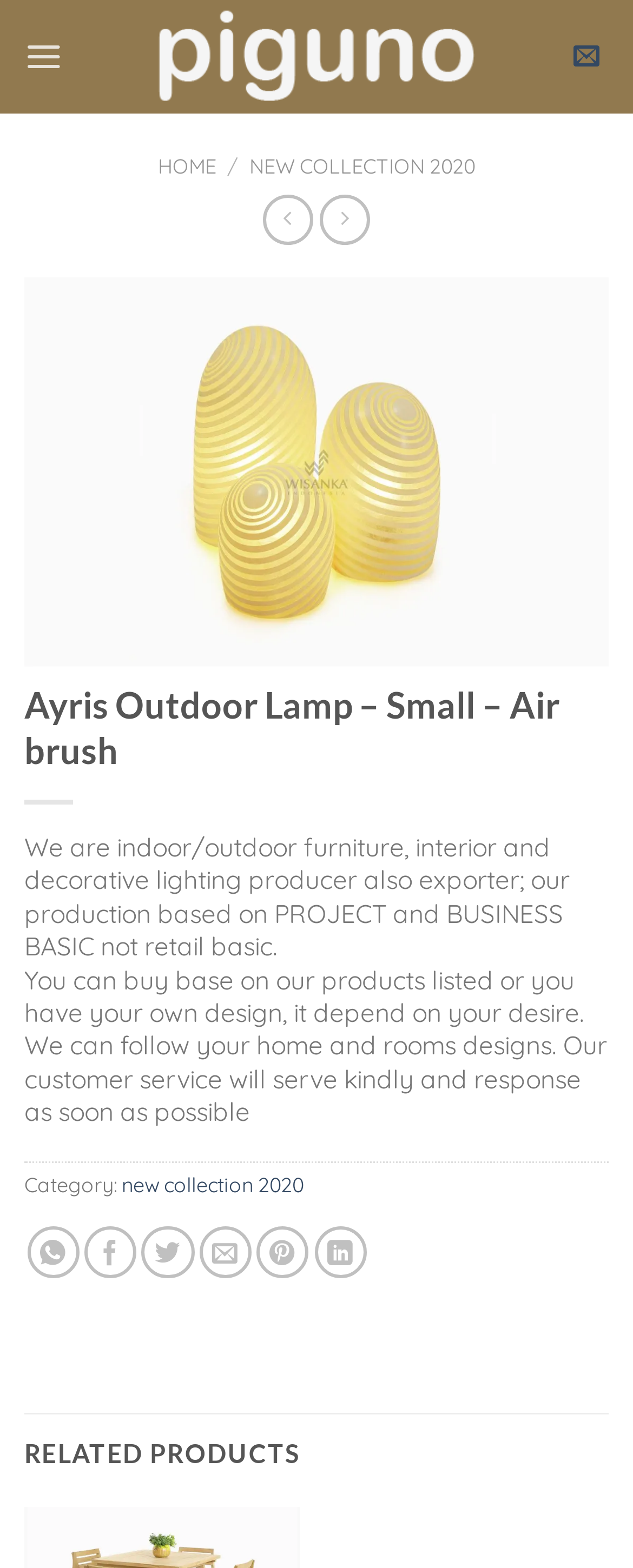Please find the bounding box coordinates of the clickable region needed to complete the following instruction: "Switch to BIBTEX citation style". The bounding box coordinates must consist of four float numbers between 0 and 1, i.e., [left, top, right, bottom].

None